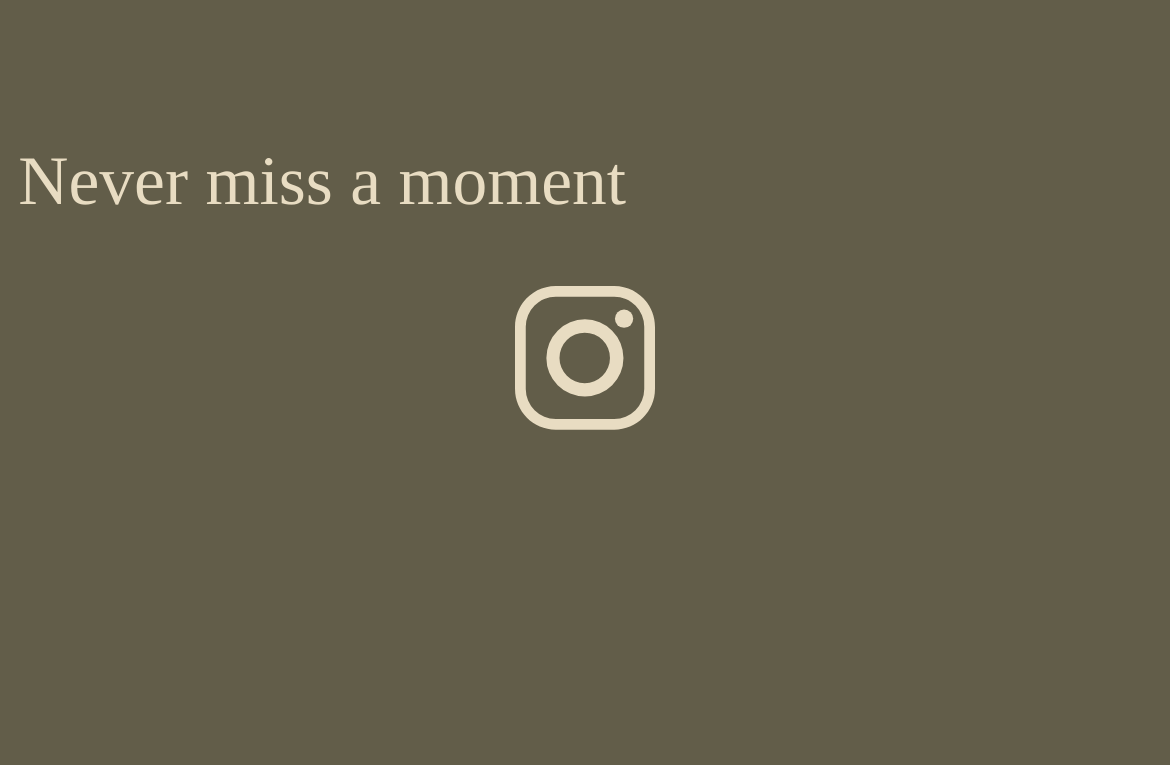Please give a short response to the question using one word or a phrase:
Is there a video shared on the webpage?

Yes